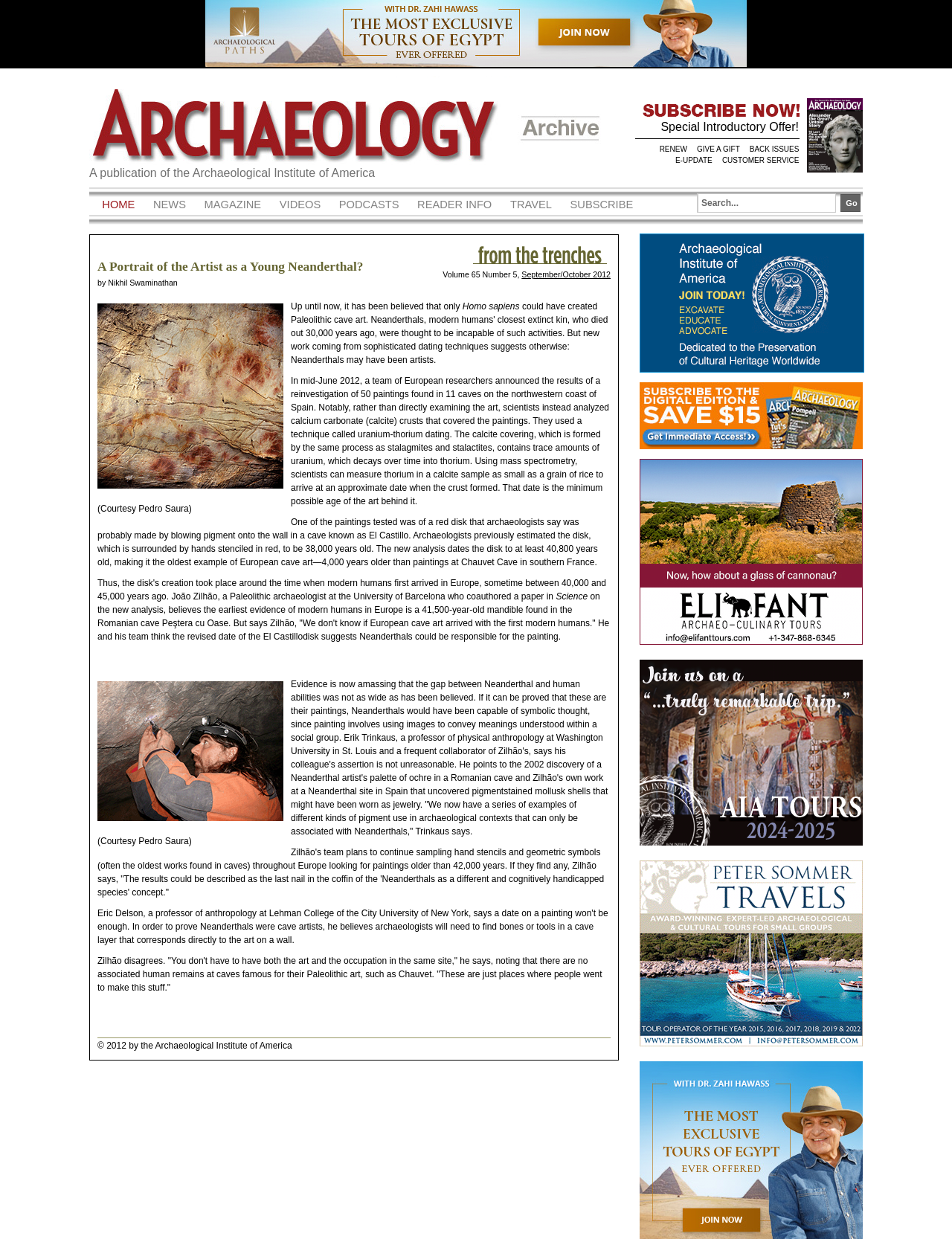What is the volume and number of the magazine issue?
Look at the screenshot and respond with a single word or phrase.

Volume 65 Number 5